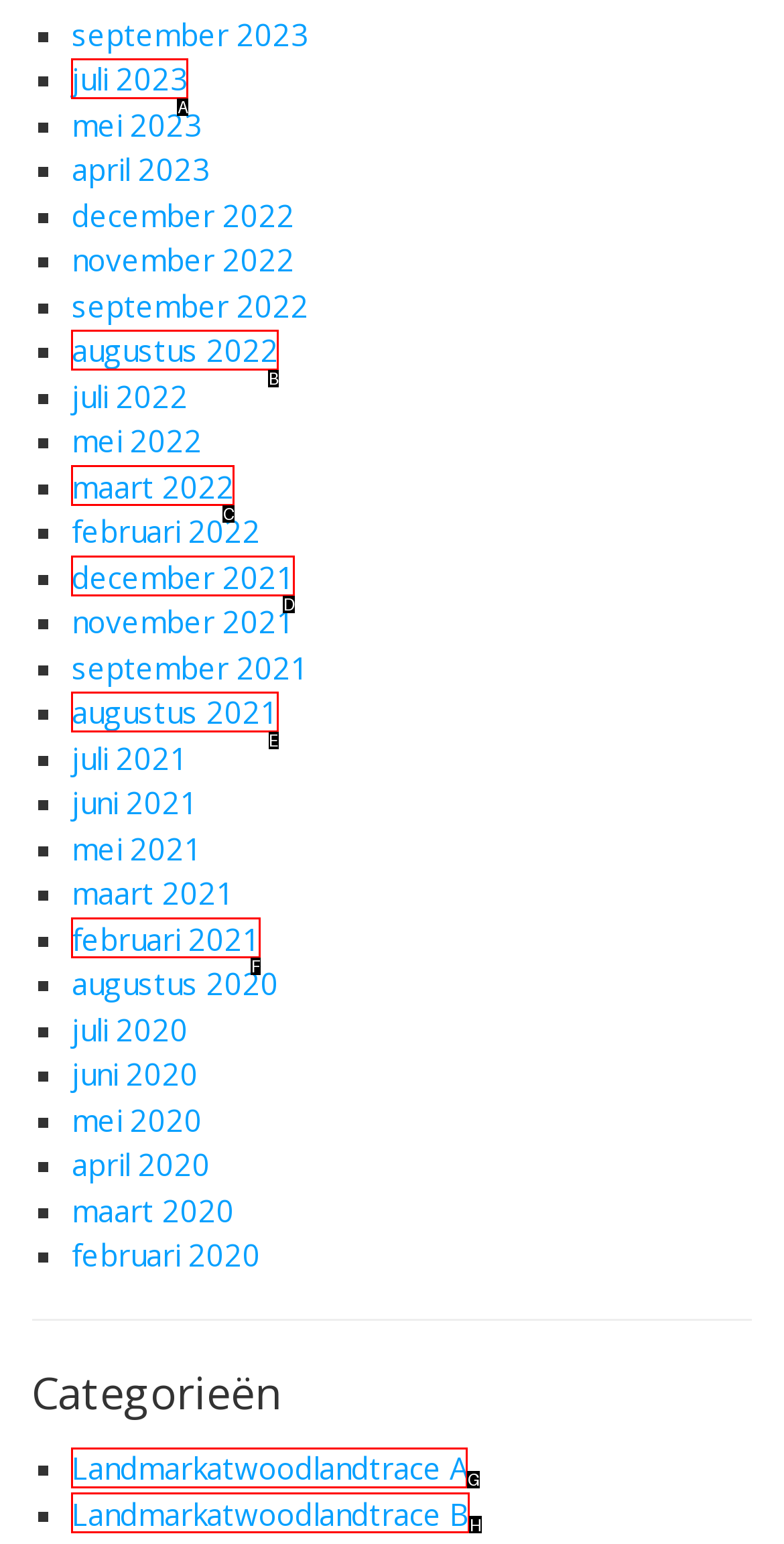Please identify the correct UI element to click for the task: select augustus 2021 Respond with the letter of the appropriate option.

E